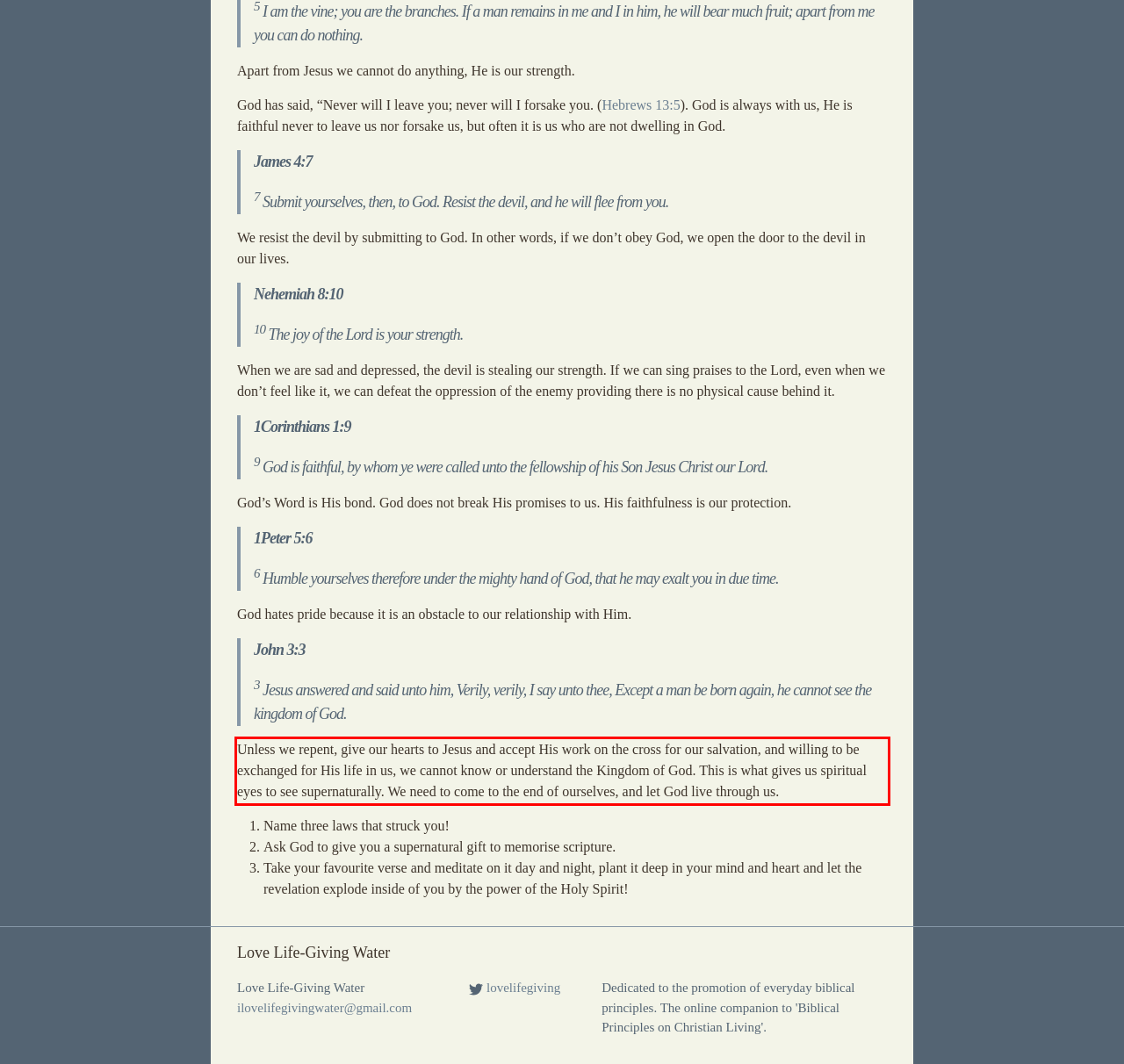Look at the webpage screenshot and recognize the text inside the red bounding box.

Unless we repent, give our hearts to Jesus and accept His work on the cross for our salvation, and willing to be exchanged for His life in us, we cannot know or understand the Kingdom of God. This is what gives us spiritual eyes to see supernaturally. We need to come to the end of ourselves, and let God live through us.